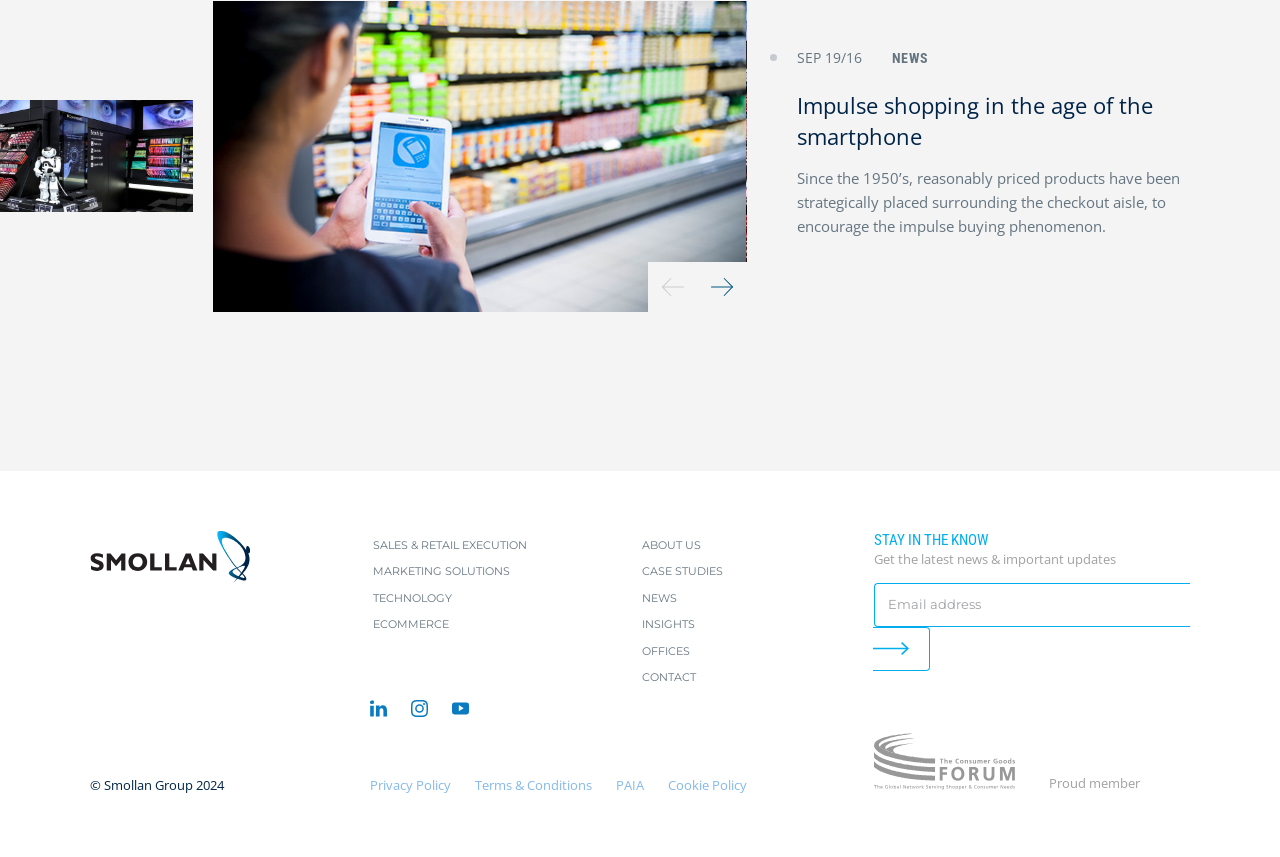Analyze the image and provide a detailed answer to the question: What is the topic of the article?

The topic of the article can be determined by looking at the heading 'Impulse shopping in the age of the smartphone' and the surrounding text, which discusses the phenomenon of impulse buying.